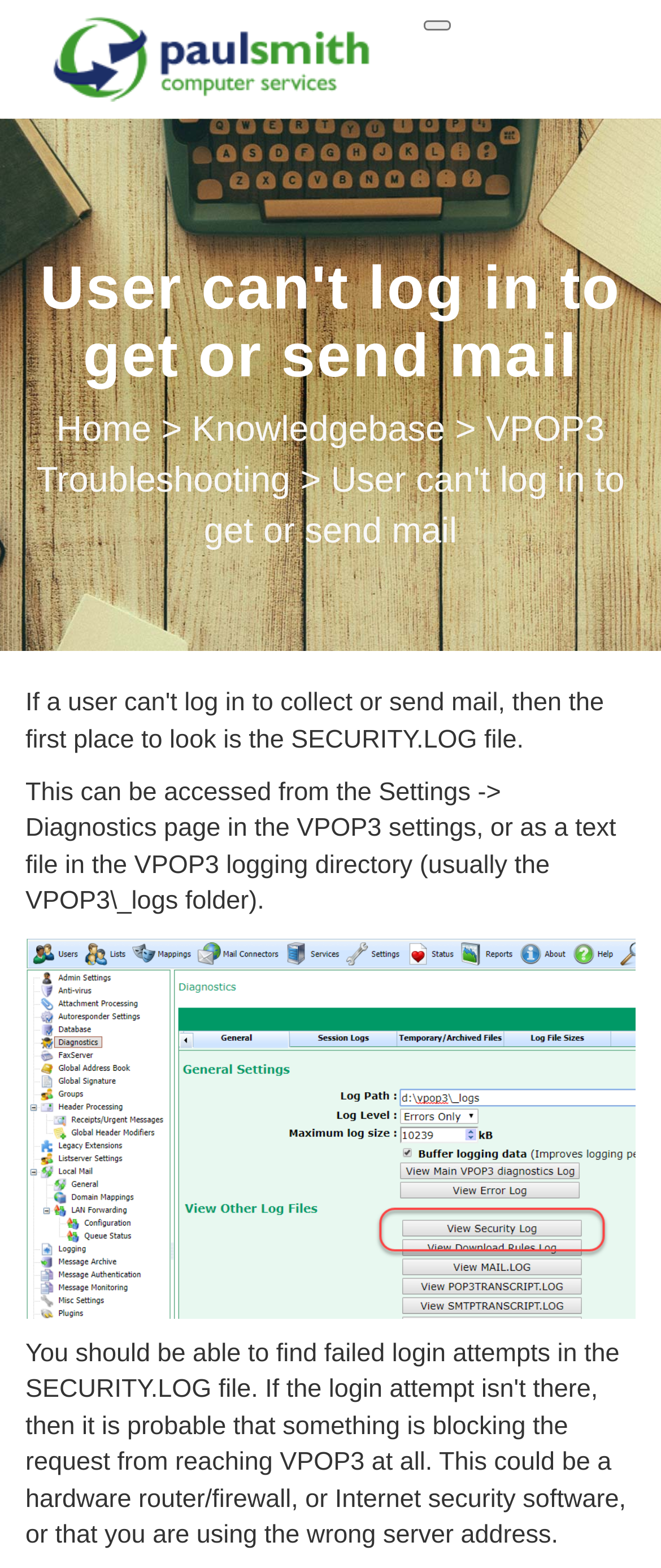From the webpage screenshot, predict the bounding box of the UI element that matches this description: "Home".

[0.085, 0.262, 0.244, 0.287]